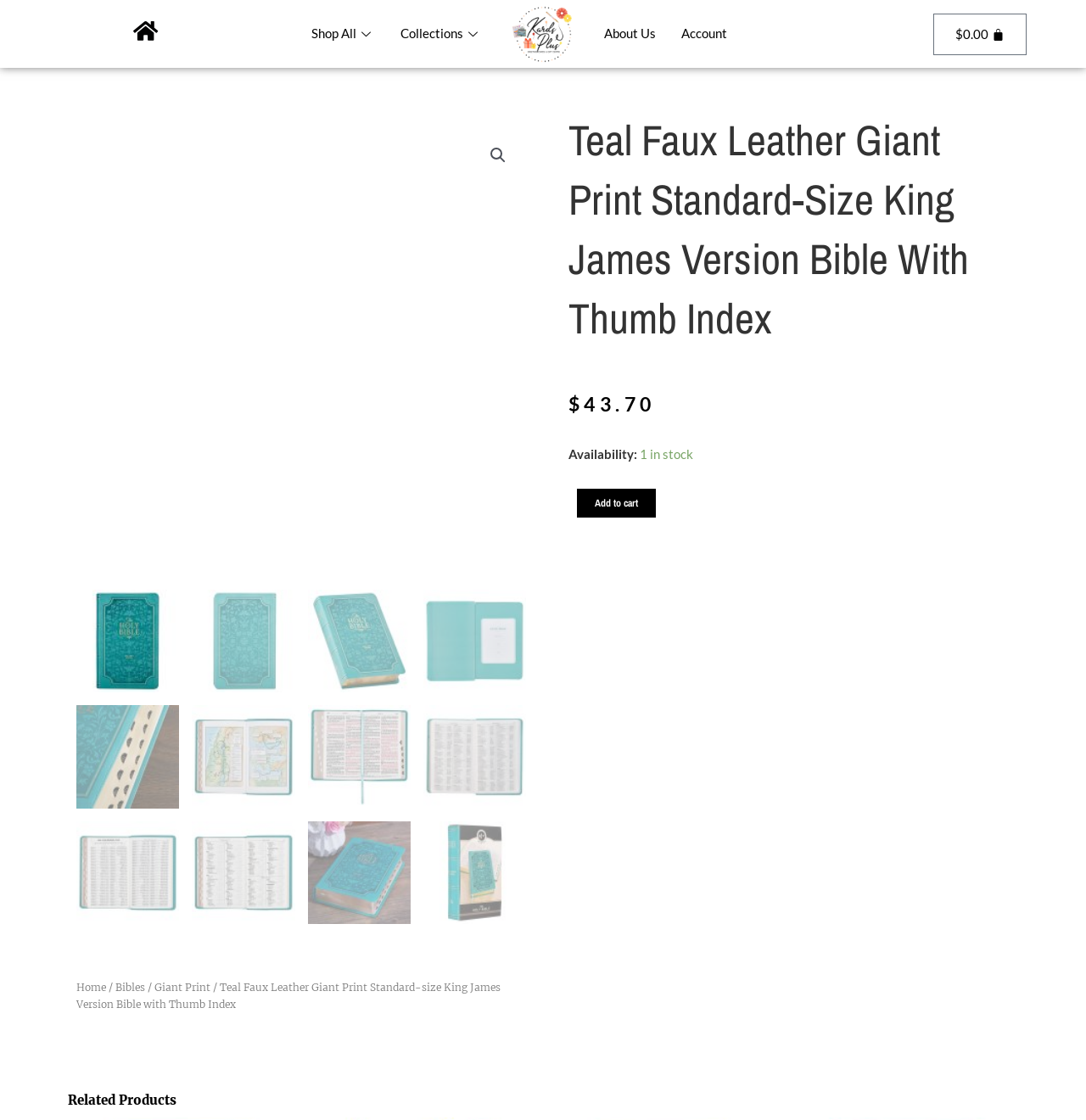Give a one-word or one-phrase response to the question:
How many items are in stock?

1